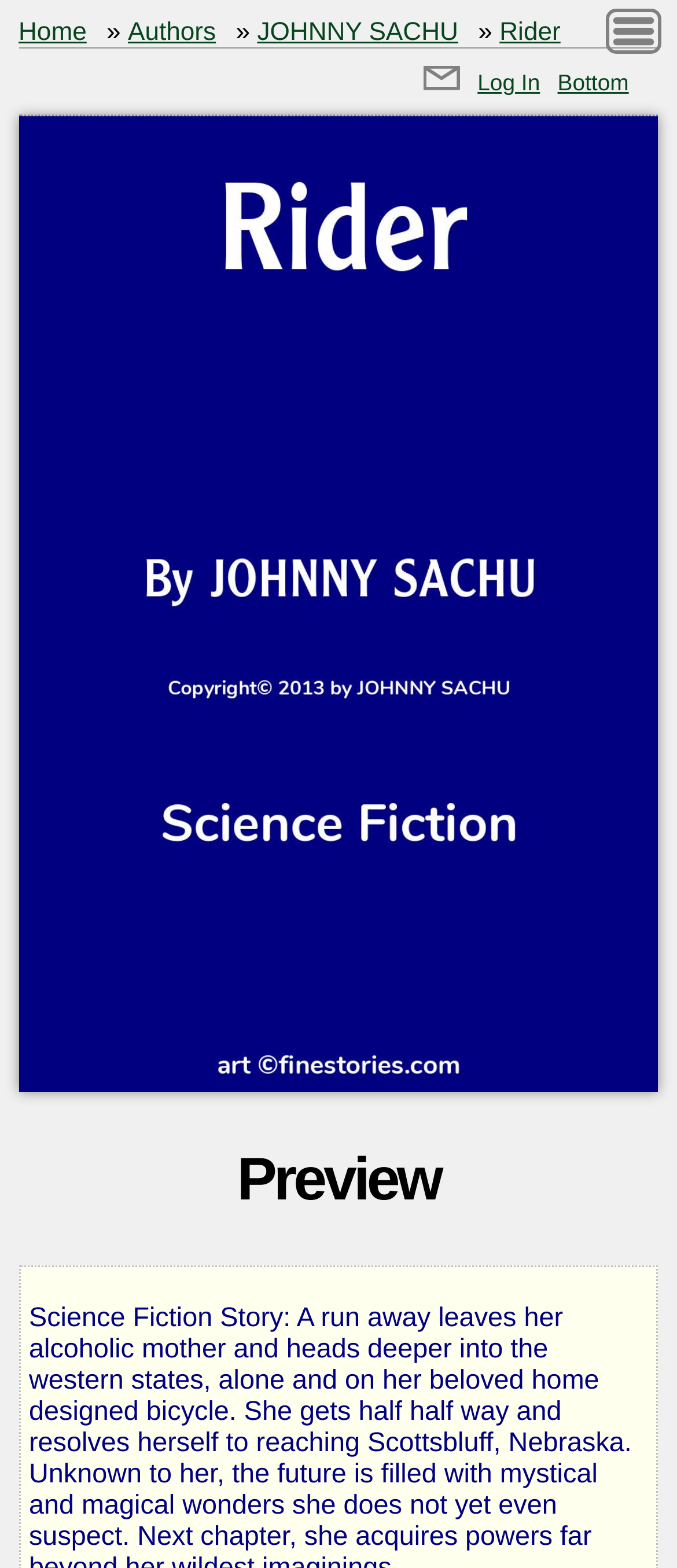Show the bounding box coordinates of the region that should be clicked to follow the instruction: "view authors."

[0.189, 0.012, 0.319, 0.03]